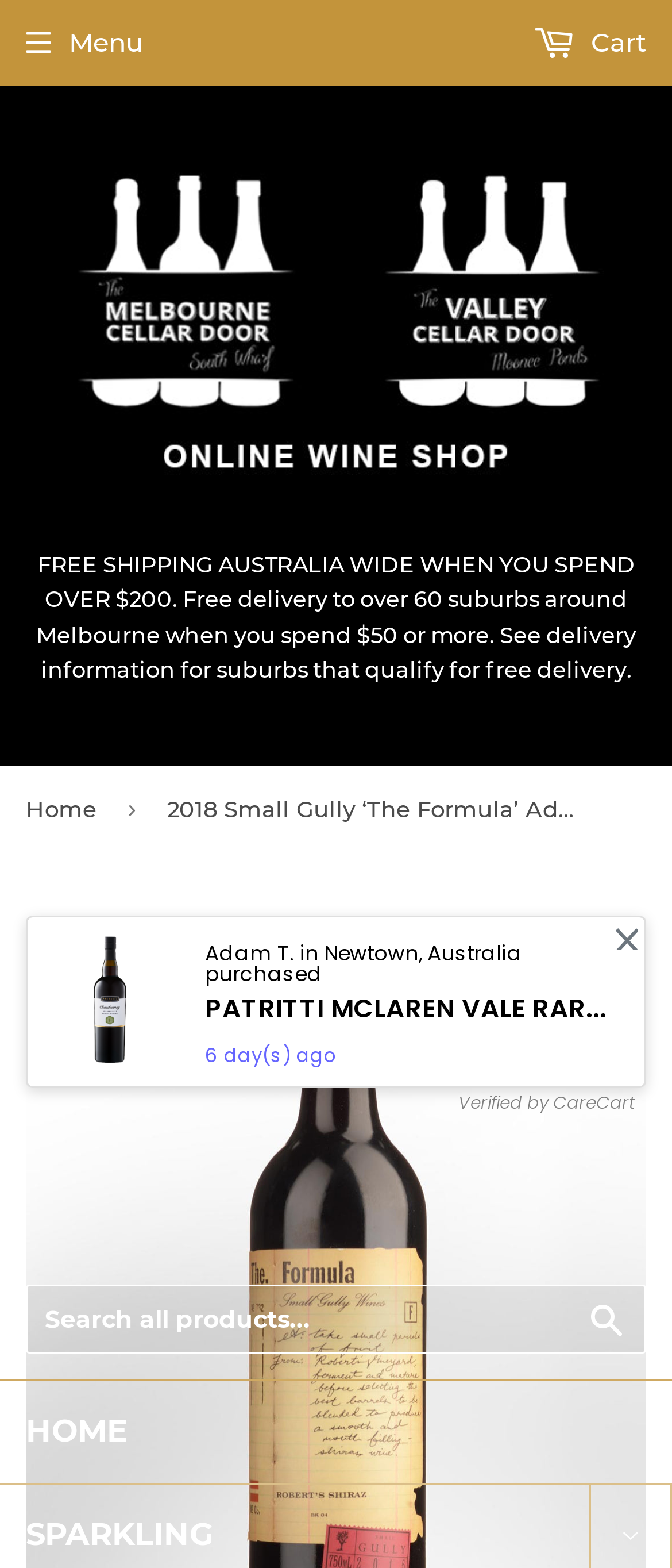Give a one-word or short phrase answer to this question: 
What is the condition for free shipping in Australia?

Spend over $200